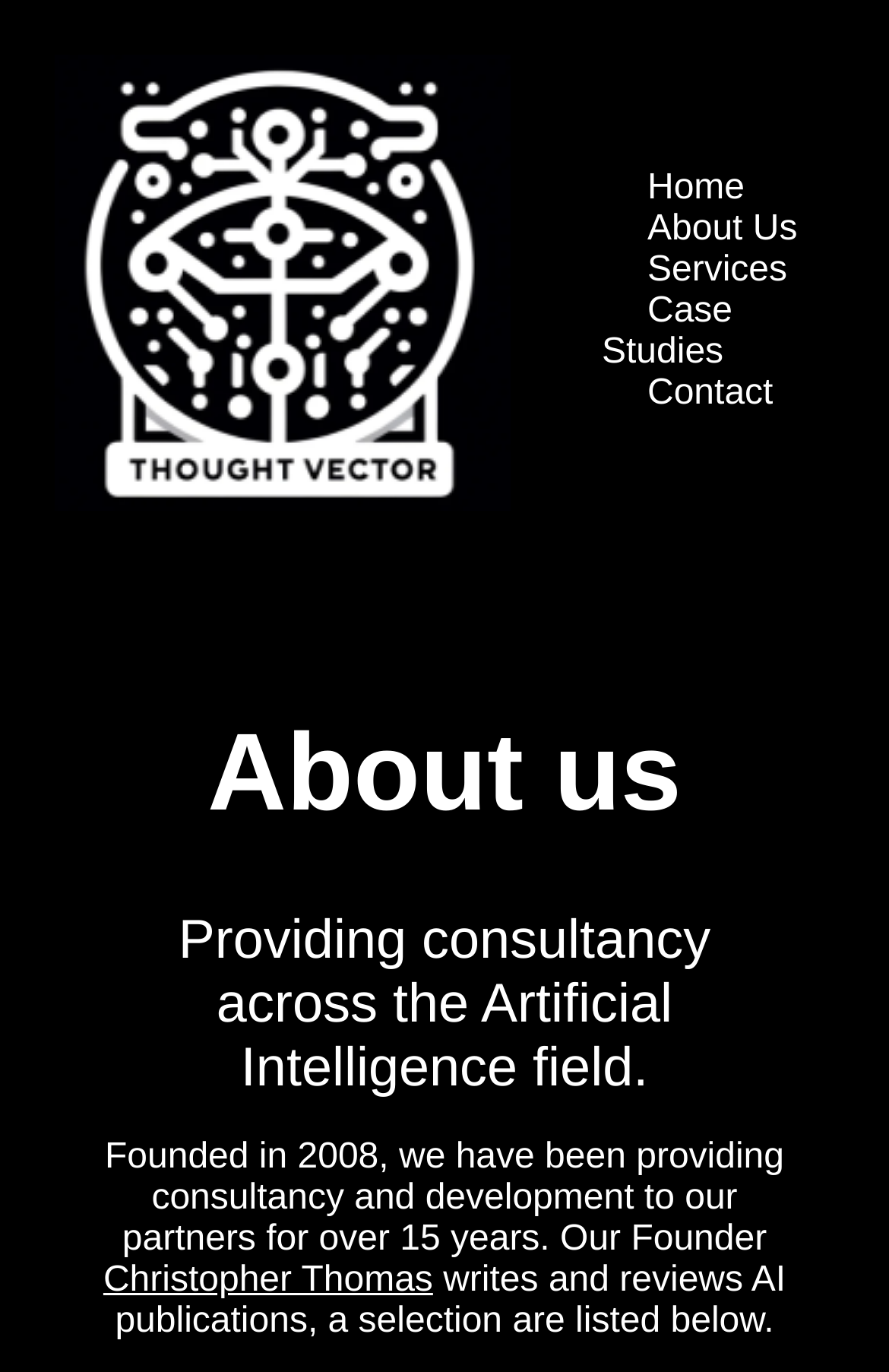What is the field of consultancy provided by the company?
Refer to the image and answer the question using a single word or phrase.

Artificial Intelligence